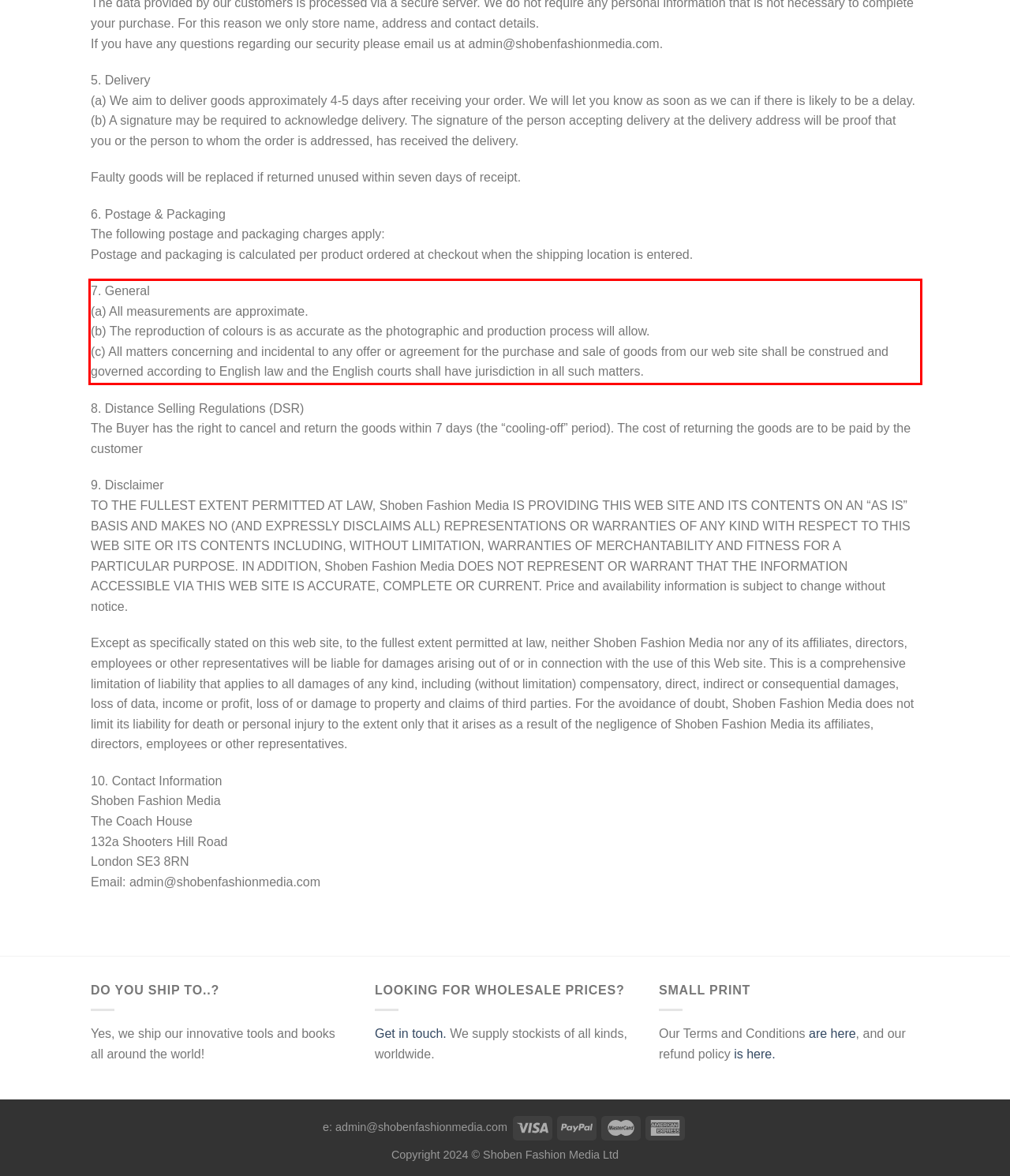Identify the text within the red bounding box on the webpage screenshot and generate the extracted text content.

7. General (a) All measurements are approximate. (b) The reproduction of colours is as accurate as the photographic and production process will allow. (c) All matters concerning and incidental to any offer or agreement for the purchase and sale of goods from our web site shall be construed and governed according to English law and the English courts shall have jurisdiction in all such matters.